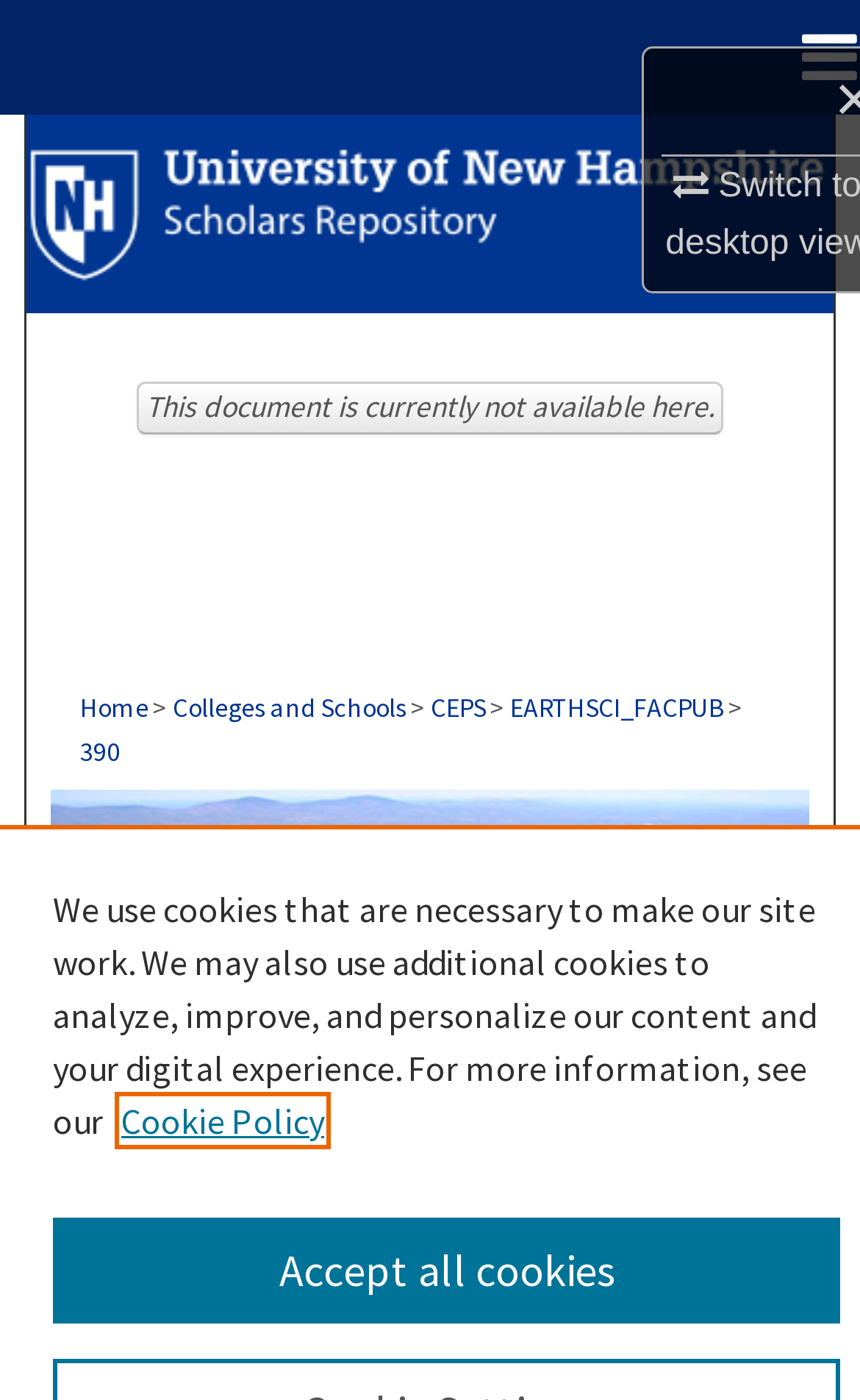Please locate the bounding box coordinates of the region I need to click to follow this instruction: "go to CEPS".

[0.5, 0.494, 0.565, 0.518]